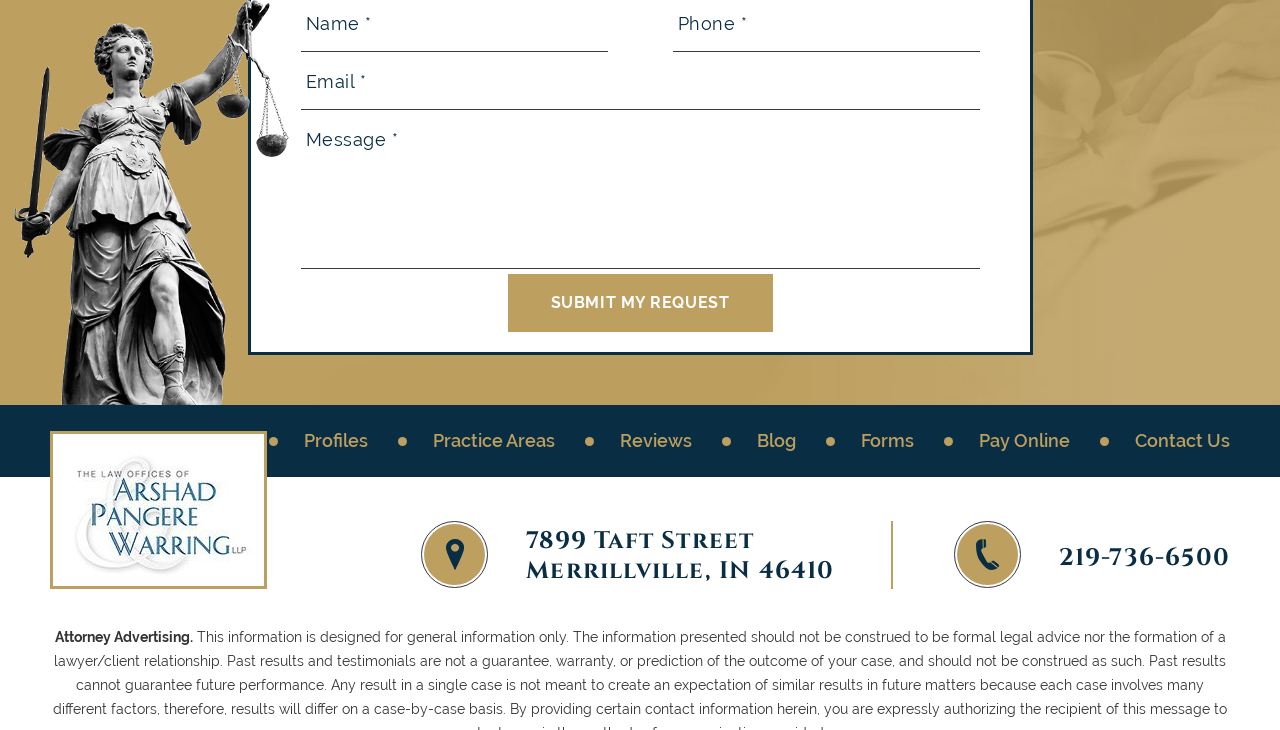Identify the bounding box coordinates for the element that needs to be clicked to fulfill this instruction: "Enter your information". Provide the coordinates in the format of four float numbers between 0 and 1: [left, top, right, bottom].

[0.235, 0.078, 0.765, 0.151]